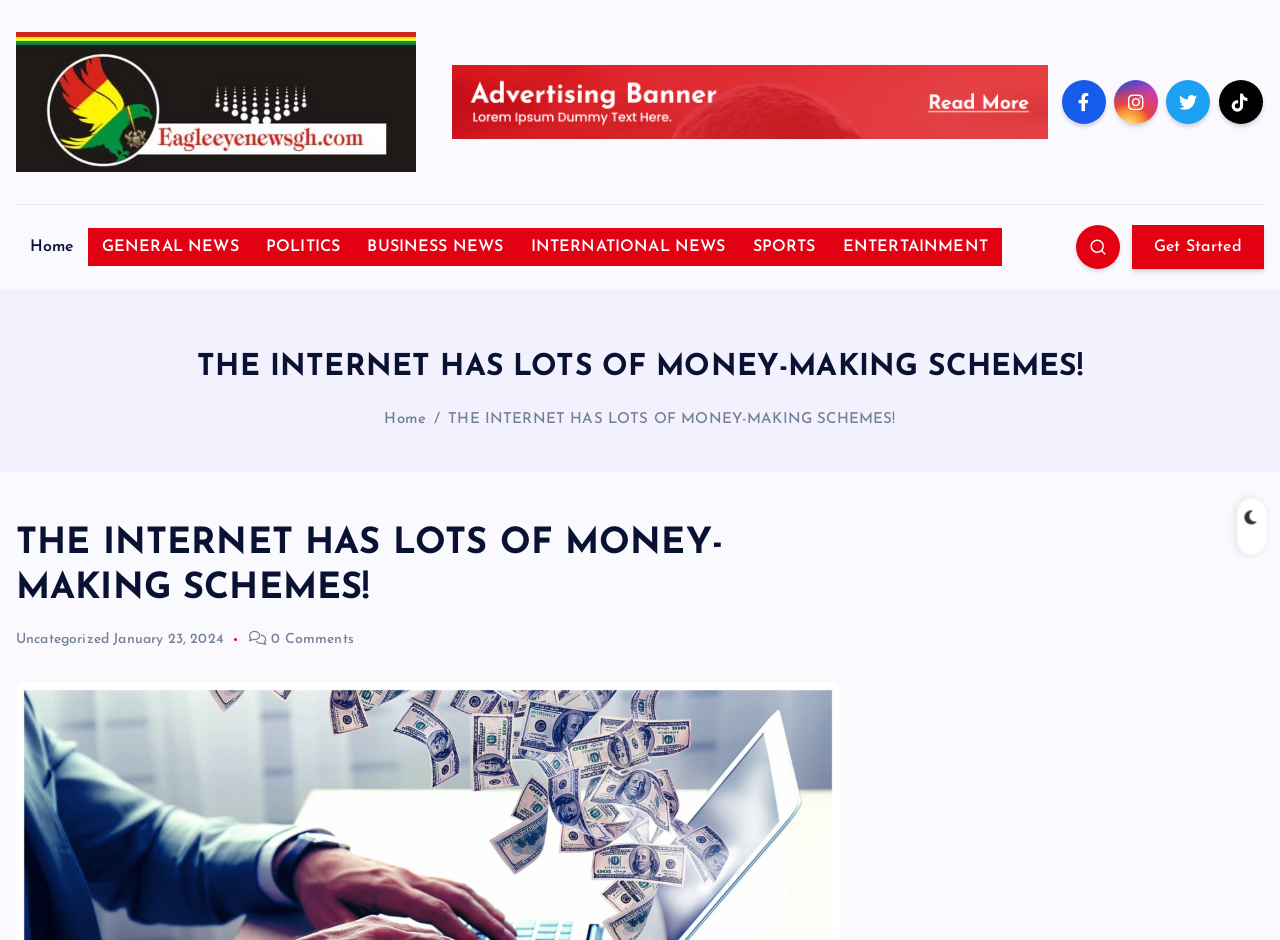Determine the main heading of the webpage and generate its text.

THE INTERNET HAS LOTS OF MONEY-MAKING SCHEMES!